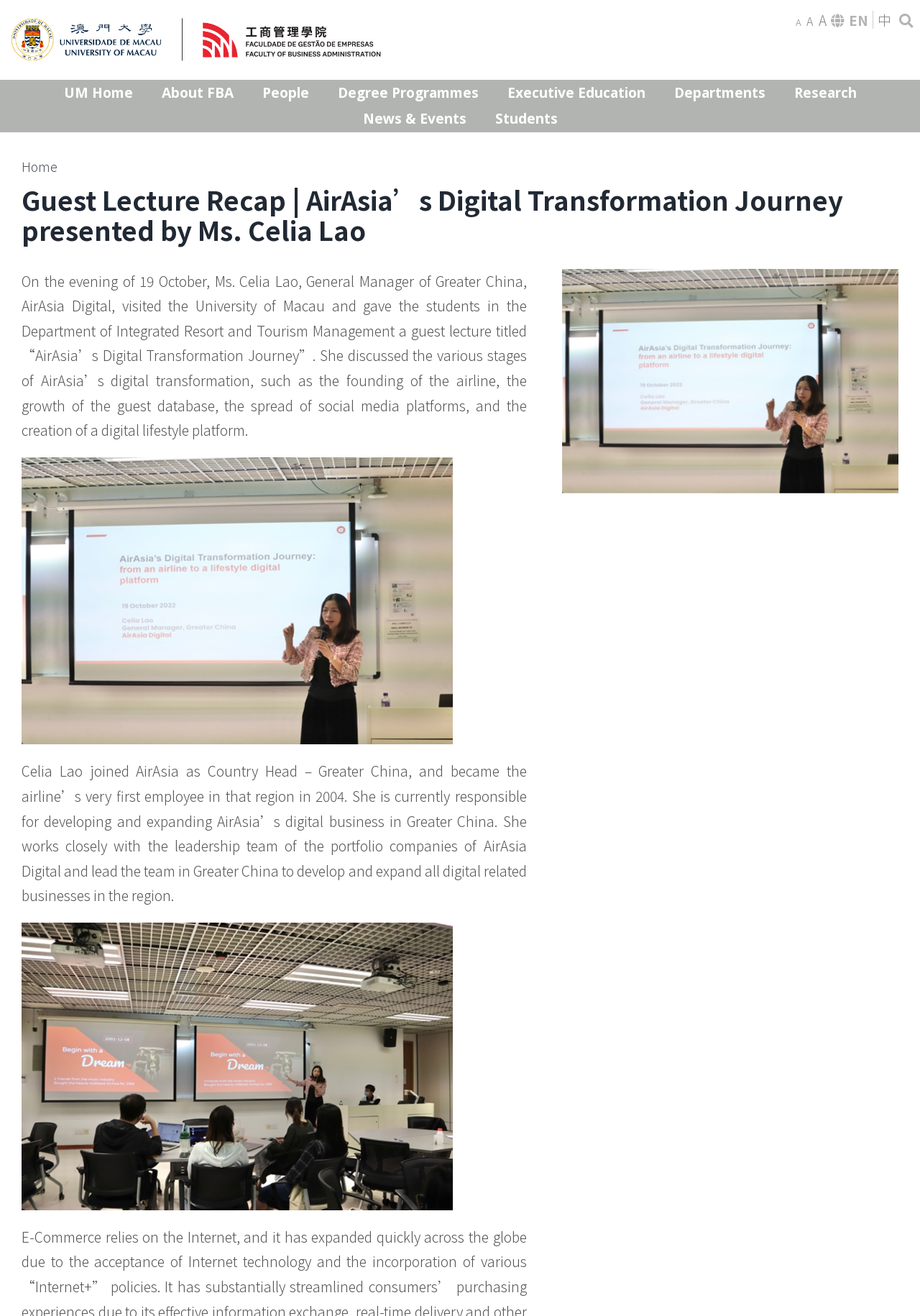From the element description: "parent_node: A A A", extract the bounding box coordinates of the UI element. The coordinates should be expressed as four float numbers between 0 and 1, in the order [left, top, right, bottom].

[0.016, 0.005, 0.211, 0.055]